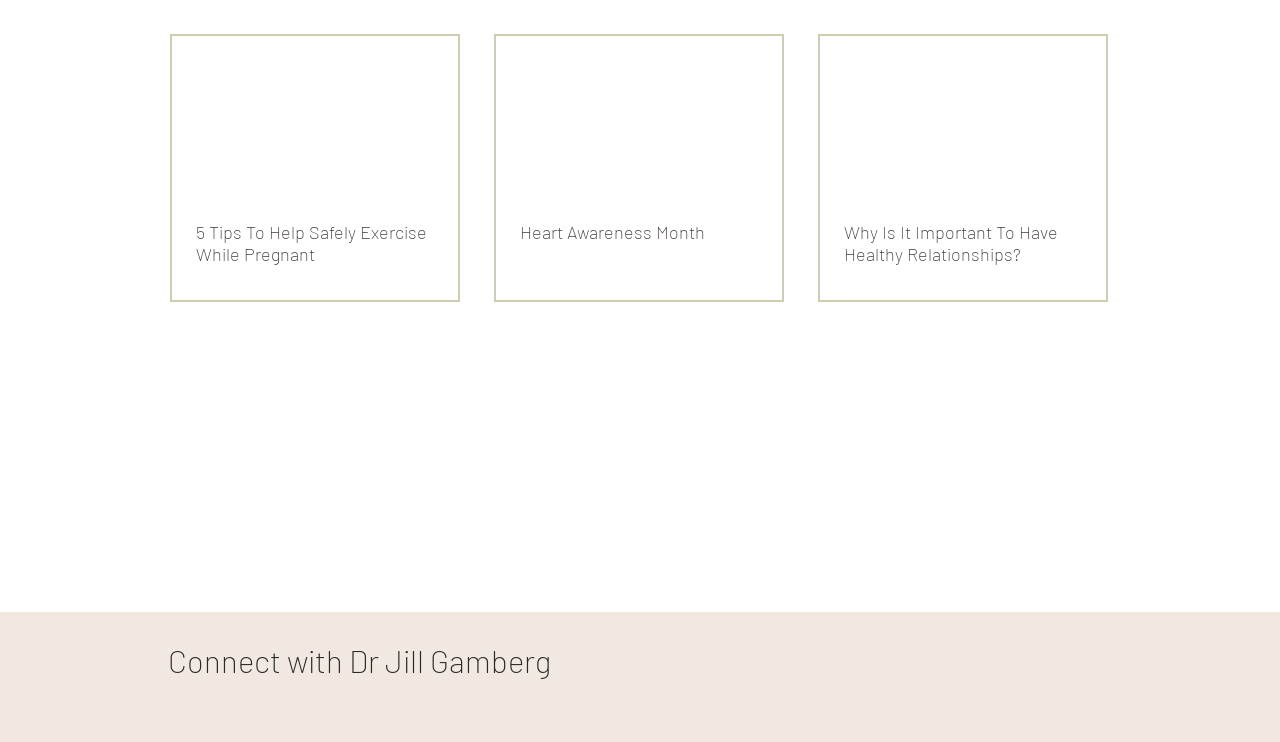Given the description of a UI element: "Heart Awareness Month", identify the bounding box coordinates of the matching element in the webpage screenshot.

[0.388, 0.048, 0.611, 0.404]